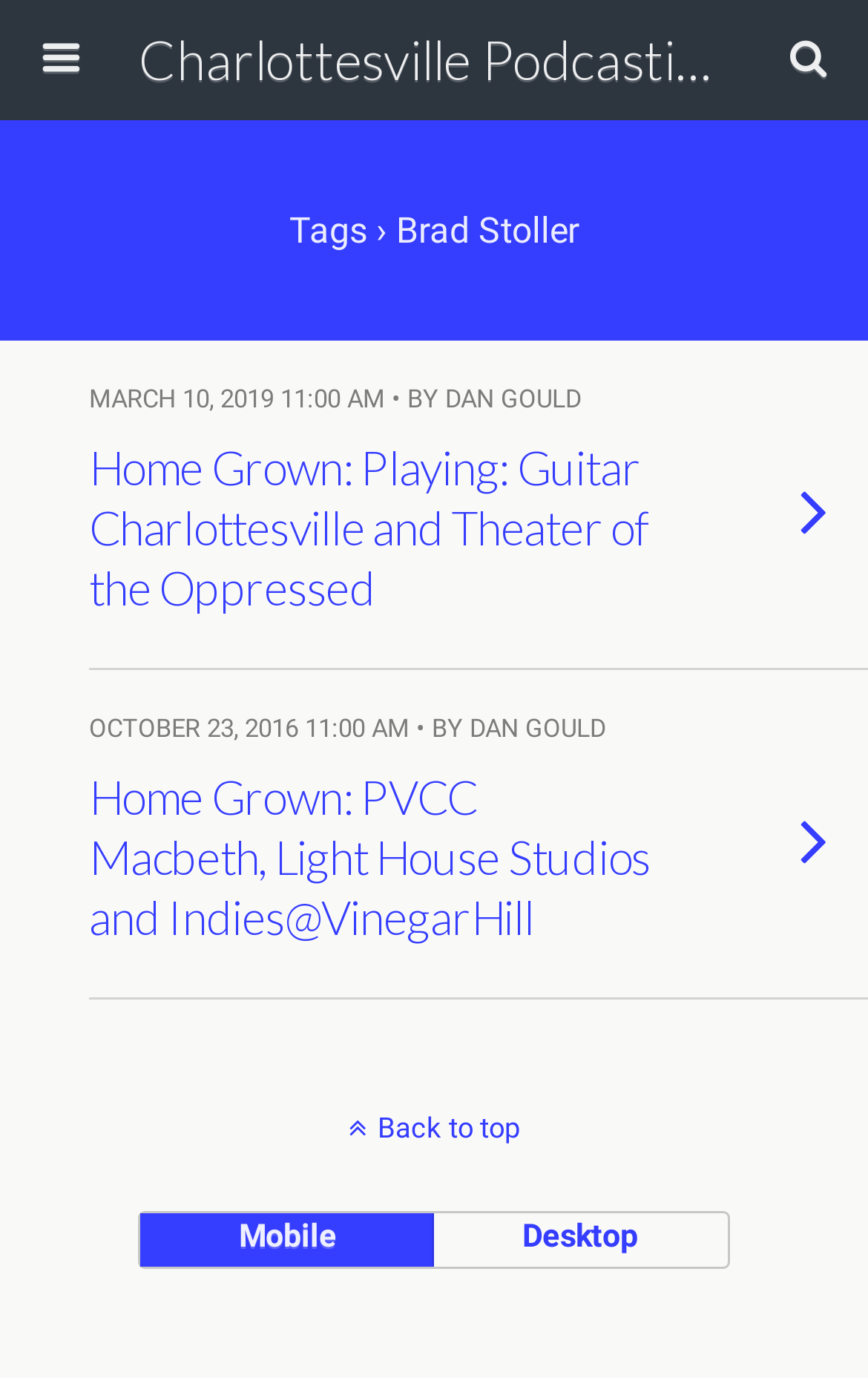What is the function of the 'Back to top' link?
Look at the image and provide a detailed response to the question.

The 'Back to top' link is located at the bottom of the webpage and is likely used to allow users to quickly scroll back to the top of the webpage after reading or browsing through the content.